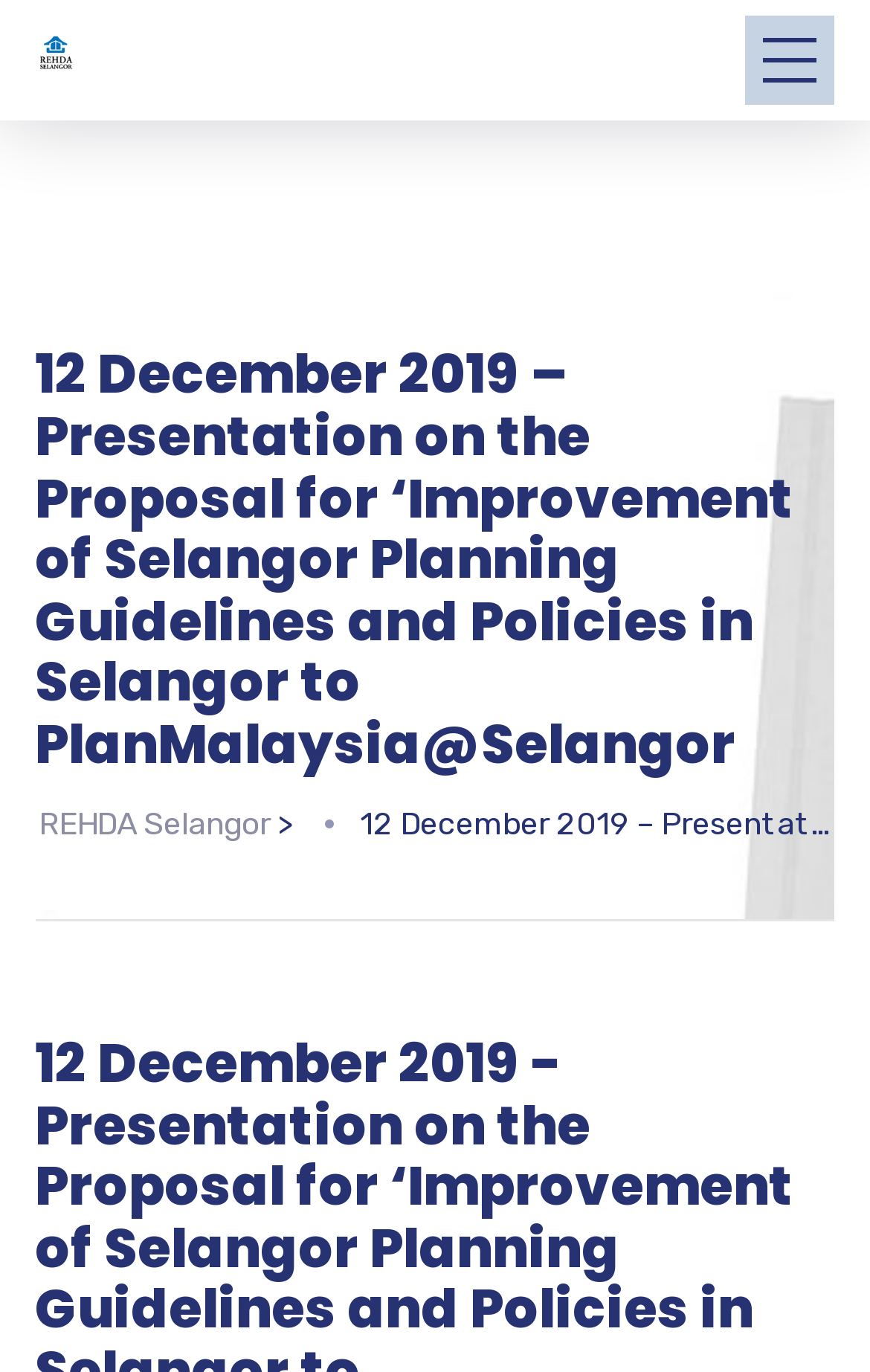Please determine the bounding box coordinates for the UI element described as: "alt="REHDA Selangor"".

[0.04, 0.024, 0.087, 0.064]